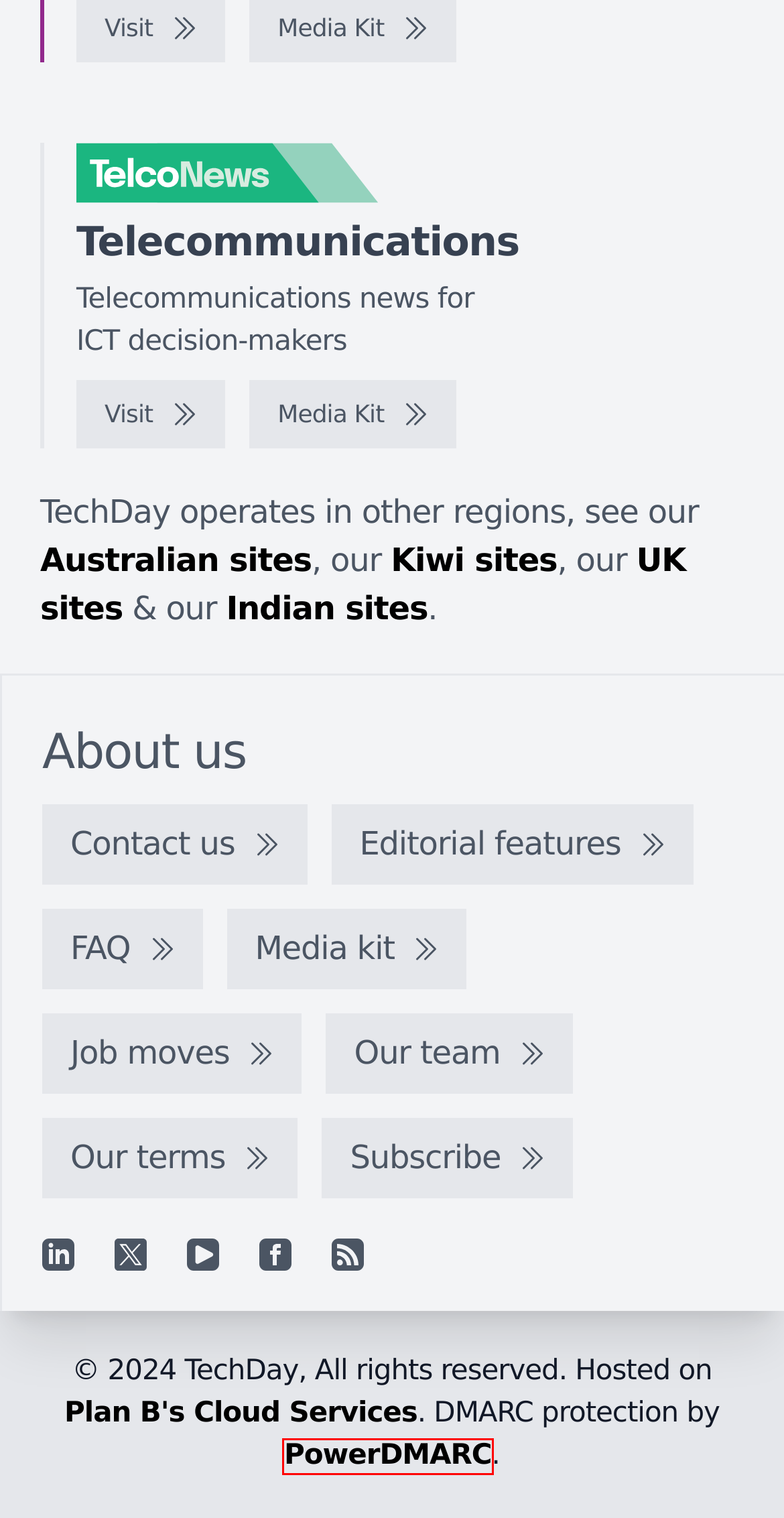With the provided screenshot showing a webpage and a red bounding box, determine which webpage description best fits the new page that appears after clicking the element inside the red box. Here are the options:
A. TelcoNews Asia - Media kit
B. Hosted Data Centre, Server and Storage Solutions | Plan B
C. TelcoNews Asia - Telecommunications news for ICT decision-makers
D. TechDay India - India's technology news network
E. TechDay UK - The United Kingdom's, technology news network
F. TechDay New Zealand - Aotearoa's technology news network
G. SecurityBrief Asia
H. Free DMARC Analyzer | DMARC Monitoring Service

H